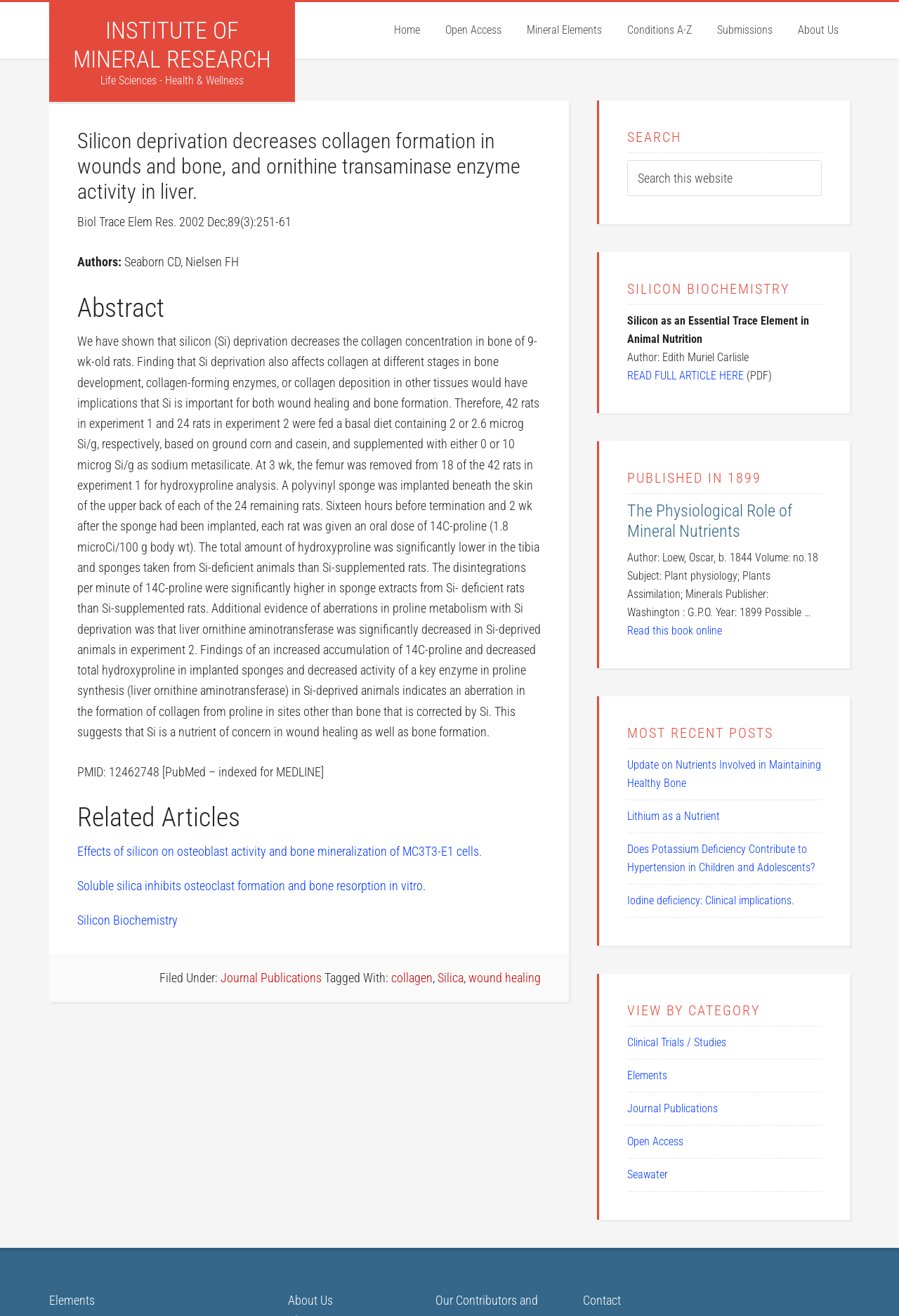Find the bounding box coordinates of the clickable element required to execute the following instruction: "Learn about the physiological role of mineral nutrients". Provide the coordinates as four float numbers between 0 and 1, i.e., [left, top, right, bottom].

[0.698, 0.381, 0.881, 0.411]